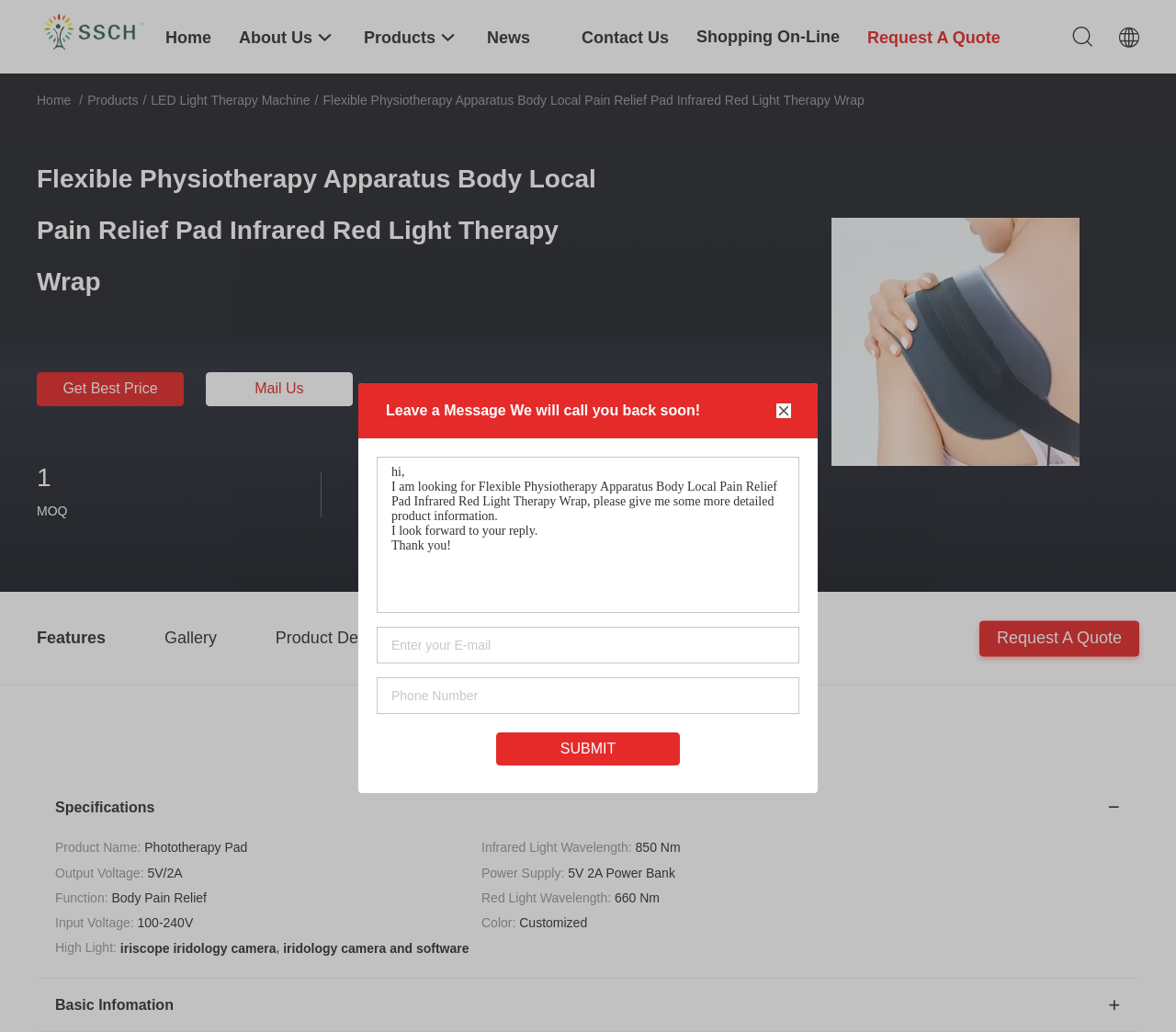Give a concise answer of one word or phrase to the question: 
What is the product name?

Phototherapy Pad